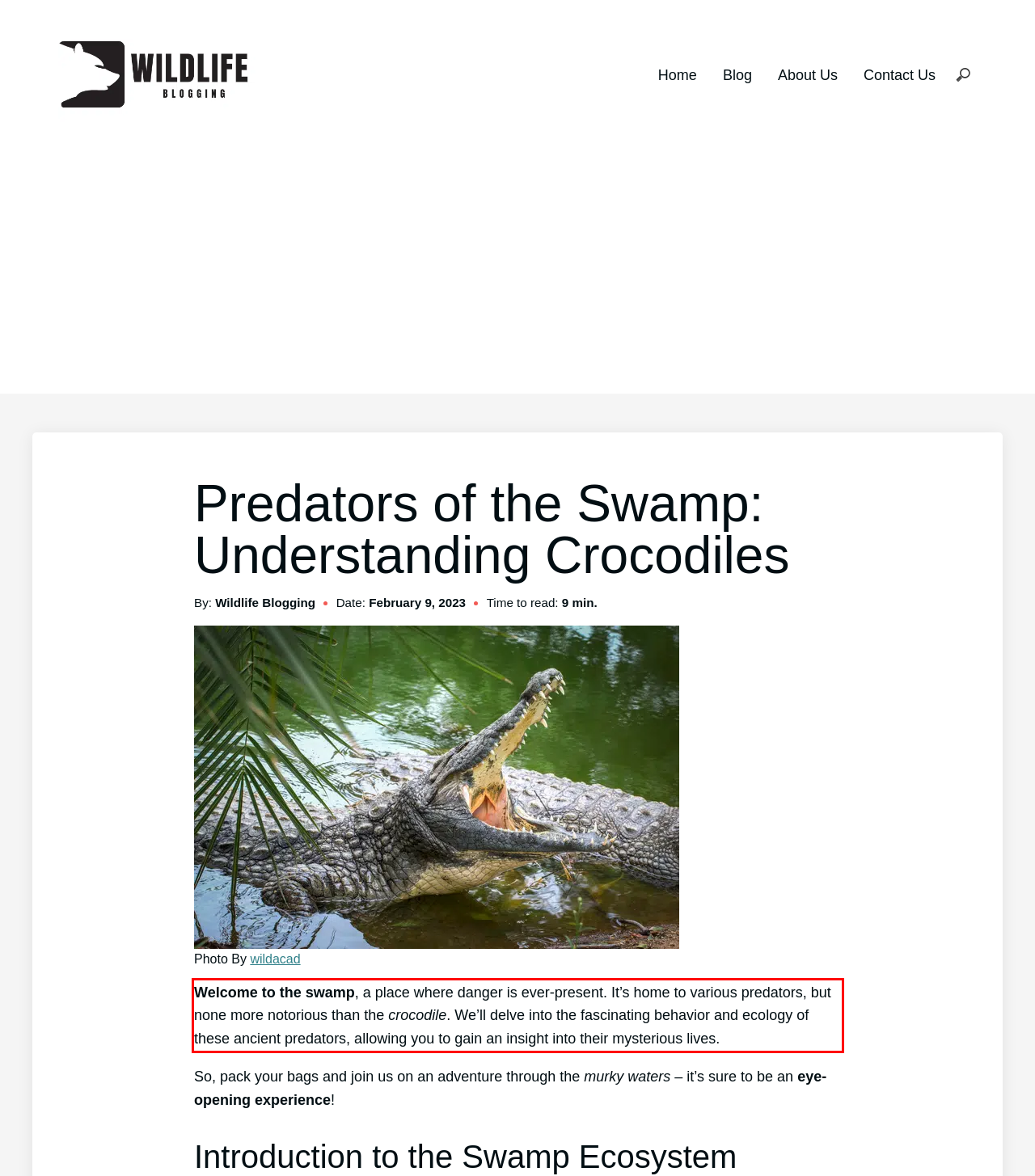Please perform OCR on the UI element surrounded by the red bounding box in the given webpage screenshot and extract its text content.

Welcome to the swamp, a place where danger is ever-present. It’s home to various predators, but none more notorious than the crocodile. We’ll delve into the fascinating behavior and ecology of these ancient predators, allowing you to gain an insight into their mysterious lives.